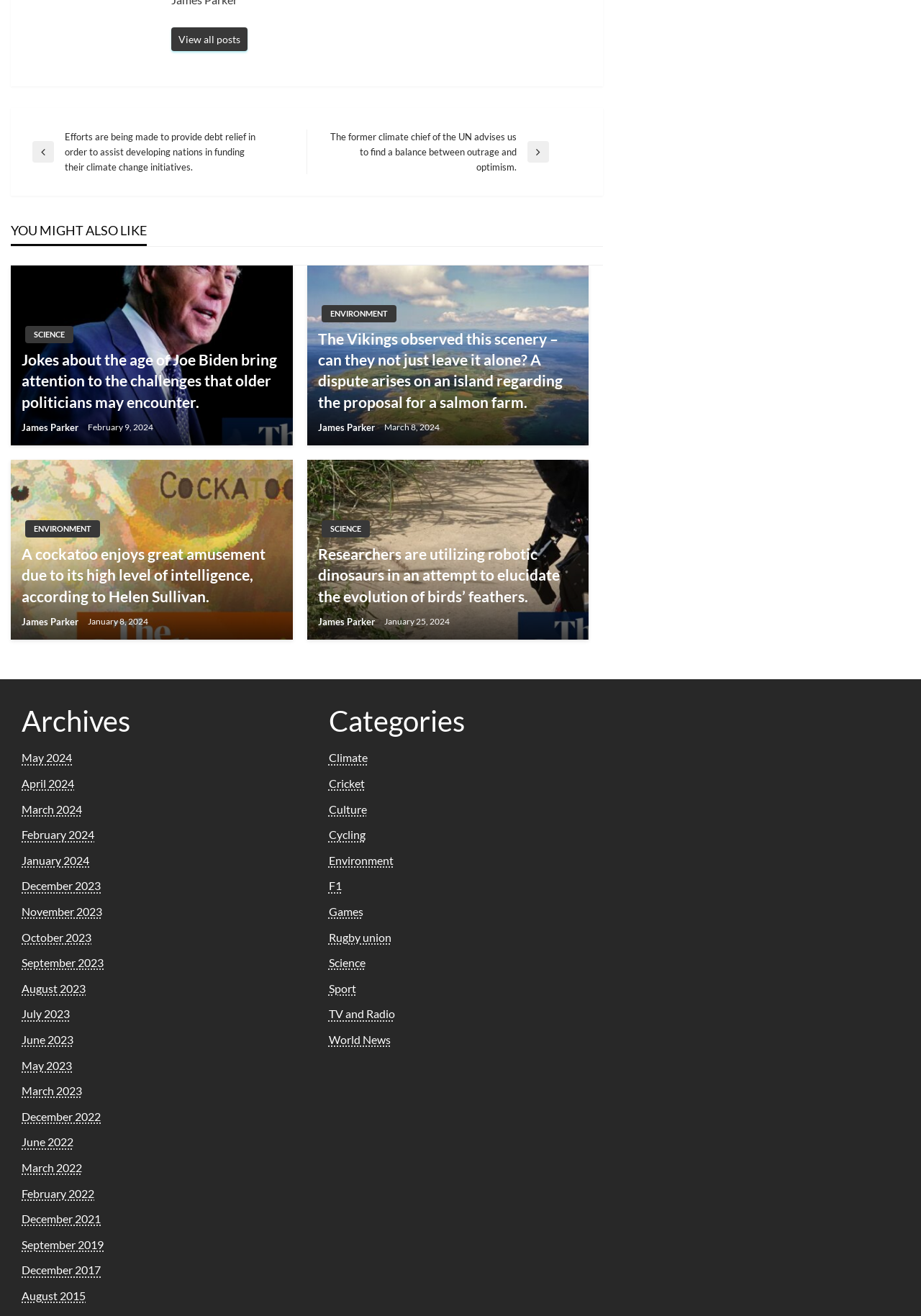What is the date of the article 'The Vikings observed this scenery - can they not just leave it alone? A dispute arises on an island regarding the proposal for a salmon farm'?
Carefully analyze the image and provide a detailed answer to the question.

I found the article 'The Vikings observed this scenery - can they not just leave it alone? A dispute arises on an island regarding the proposal for a salmon farm' and looked for its date, which is specified as 'March 8, 2024' in the time element [705].